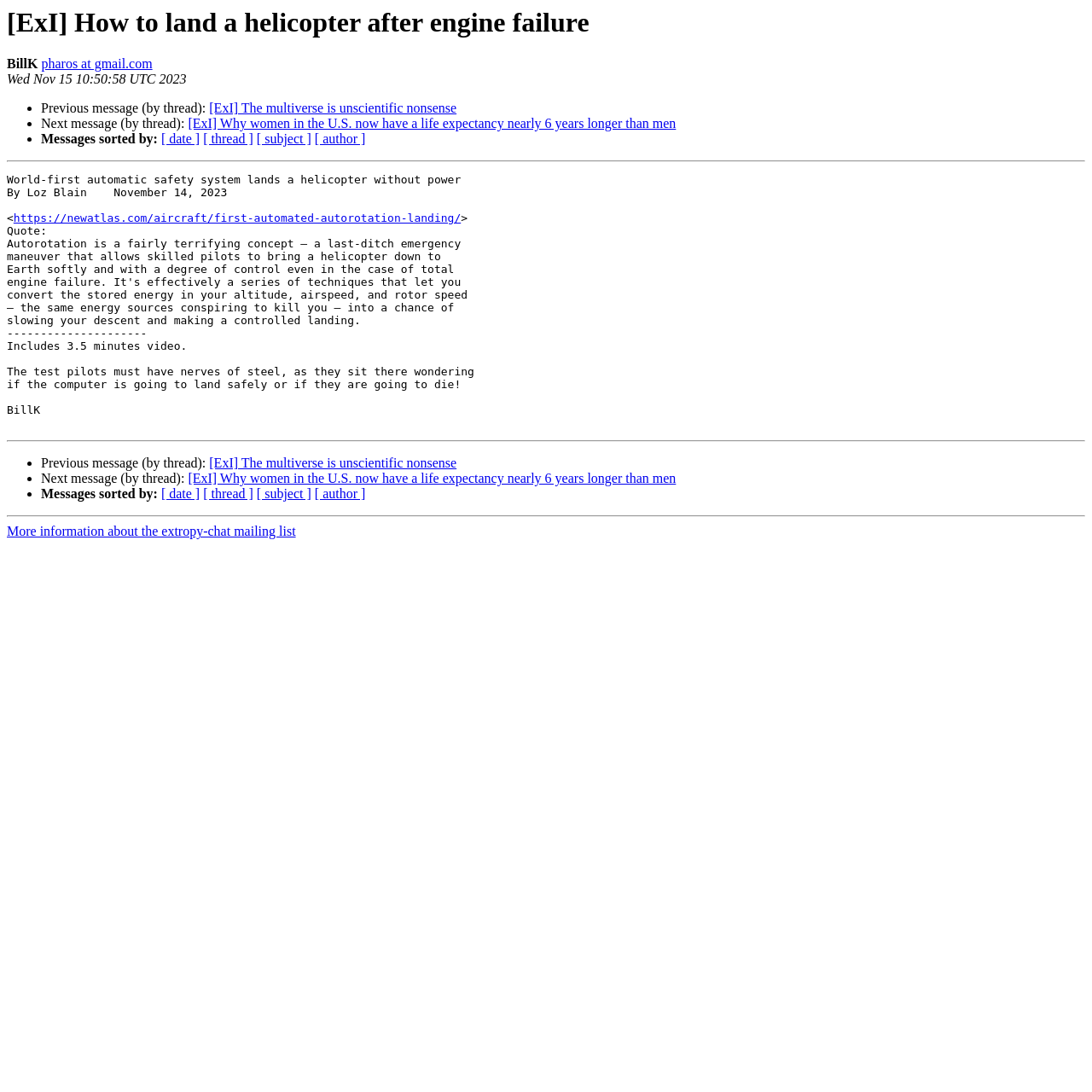Please find the bounding box coordinates of the element that you should click to achieve the following instruction: "Get more information about the extropy-chat mailing list". The coordinates should be presented as four float numbers between 0 and 1: [left, top, right, bottom].

[0.006, 0.48, 0.271, 0.493]